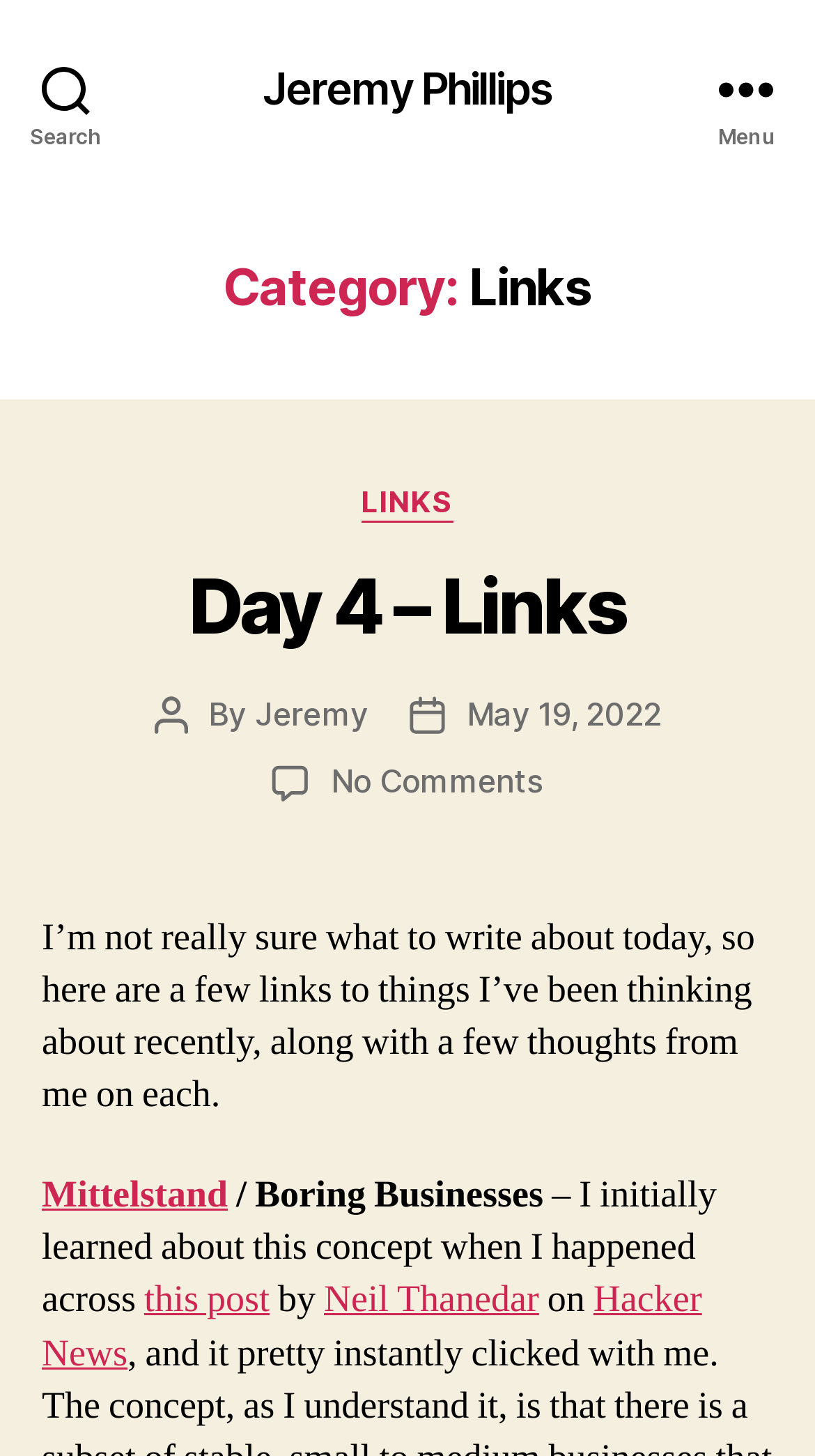What is the concept that the author initially learned about from a post by Neil Thanedar?
Look at the screenshot and give a one-word or phrase answer.

Mittelstand